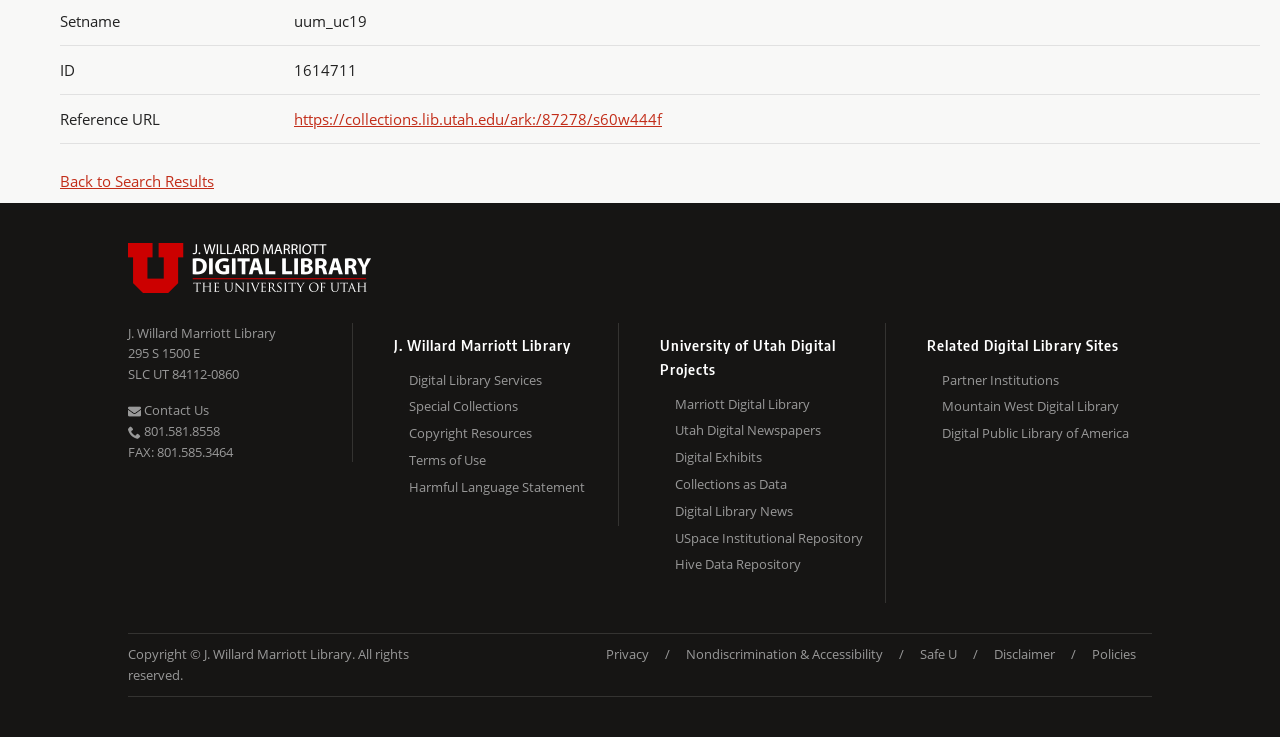Find the bounding box coordinates for the UI element that matches this description: "Privacy".

[0.461, 0.585, 0.52, 0.641]